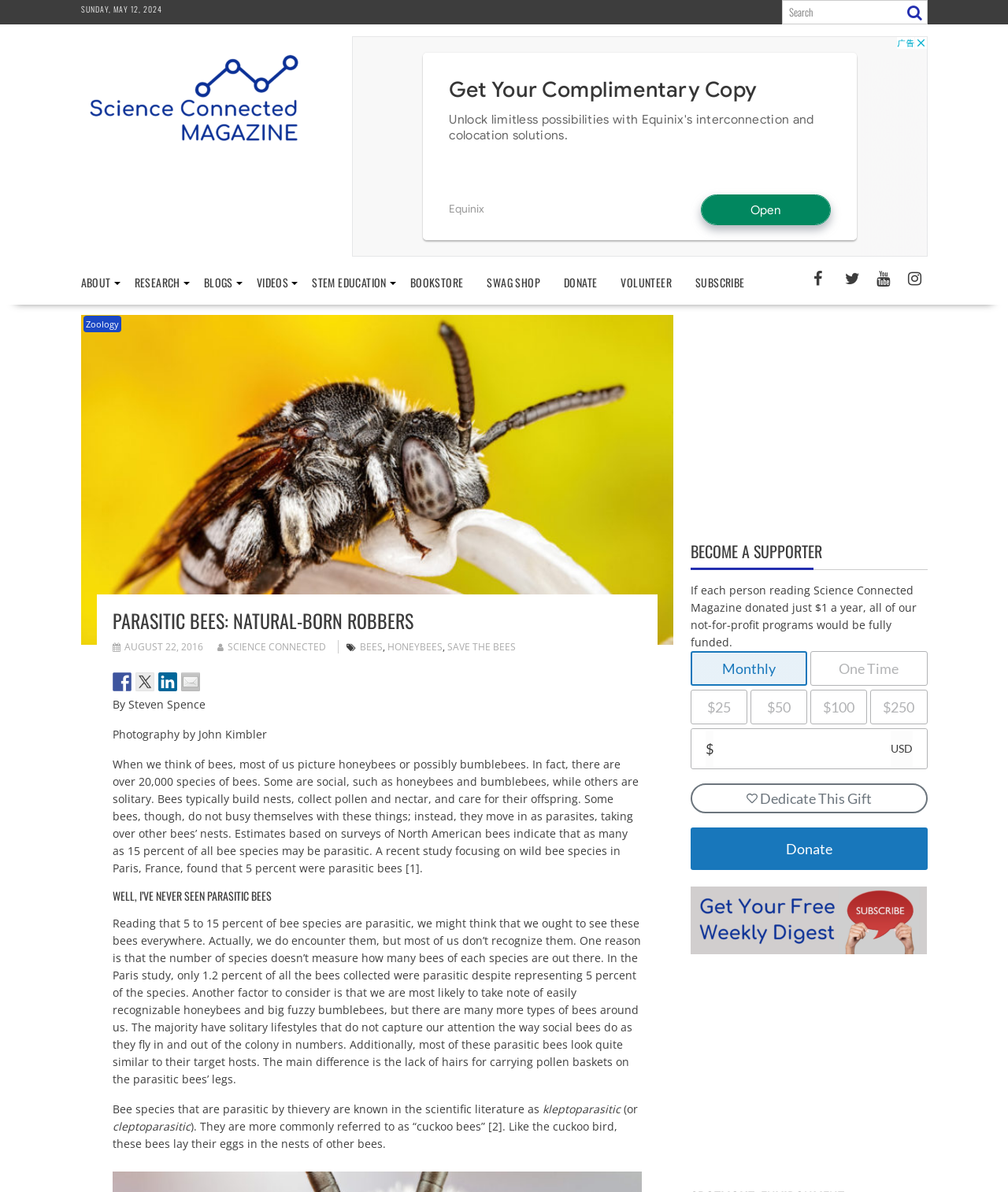Who is the author of the article?
Using the image as a reference, answer the question with a short word or phrase.

Steven Spence